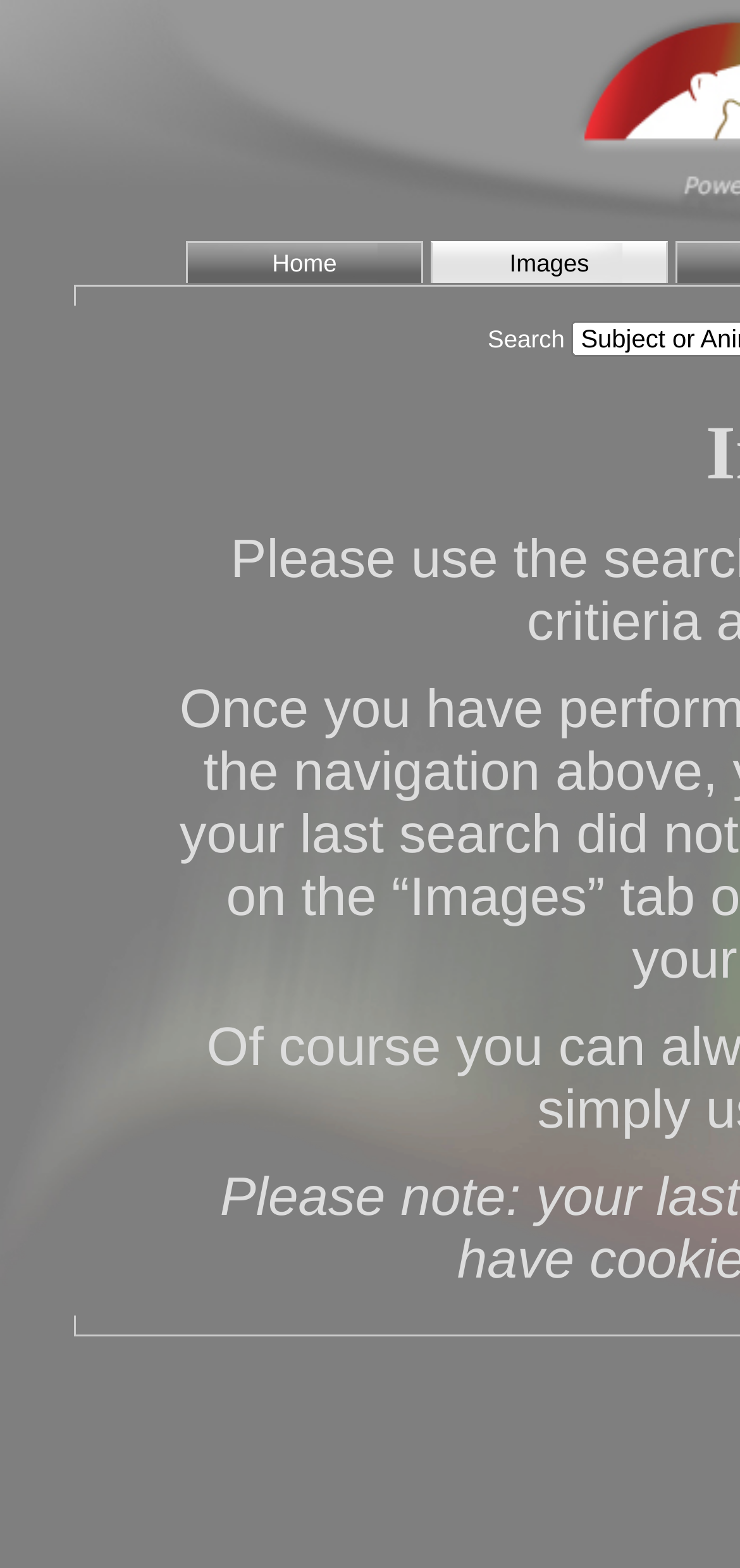Bounding box coordinates are specified in the format (top-left x, top-left y, bottom-right x, bottom-right y). All values are floating point numbers bounded between 0 and 1. Please provide the bounding box coordinate of the region this sentence describes: Home

[0.251, 0.154, 0.572, 0.18]